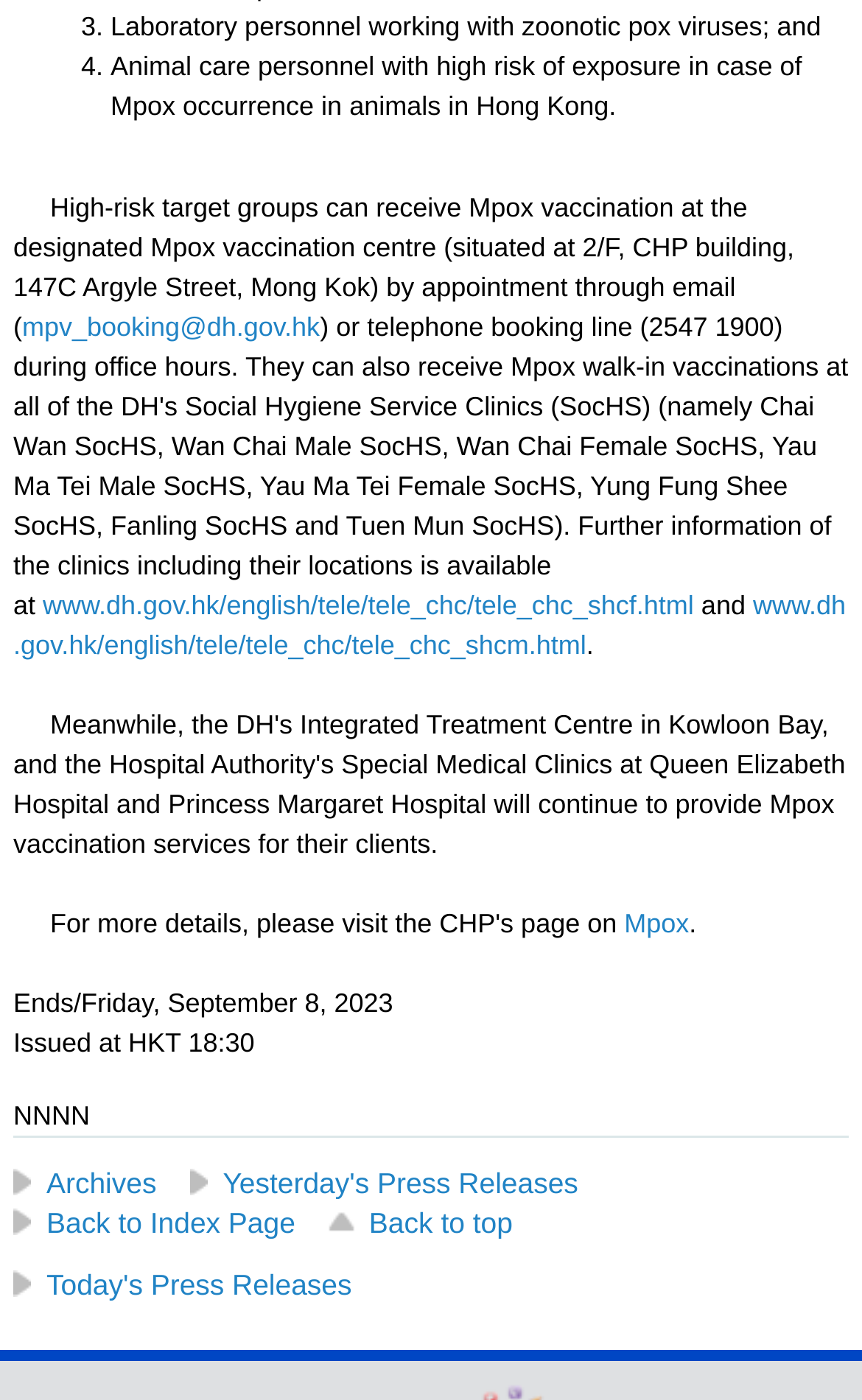What is the location of the Mpox vaccination centre?
Using the image, answer in one word or phrase.

2/F, CHP building, 147C Argyle Street, Mong Kok